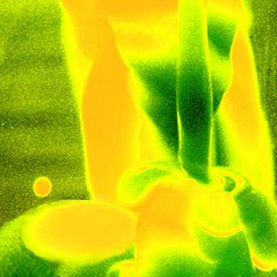Respond to the question with just a single word or phrase: 
What is the background of the image?

Dark